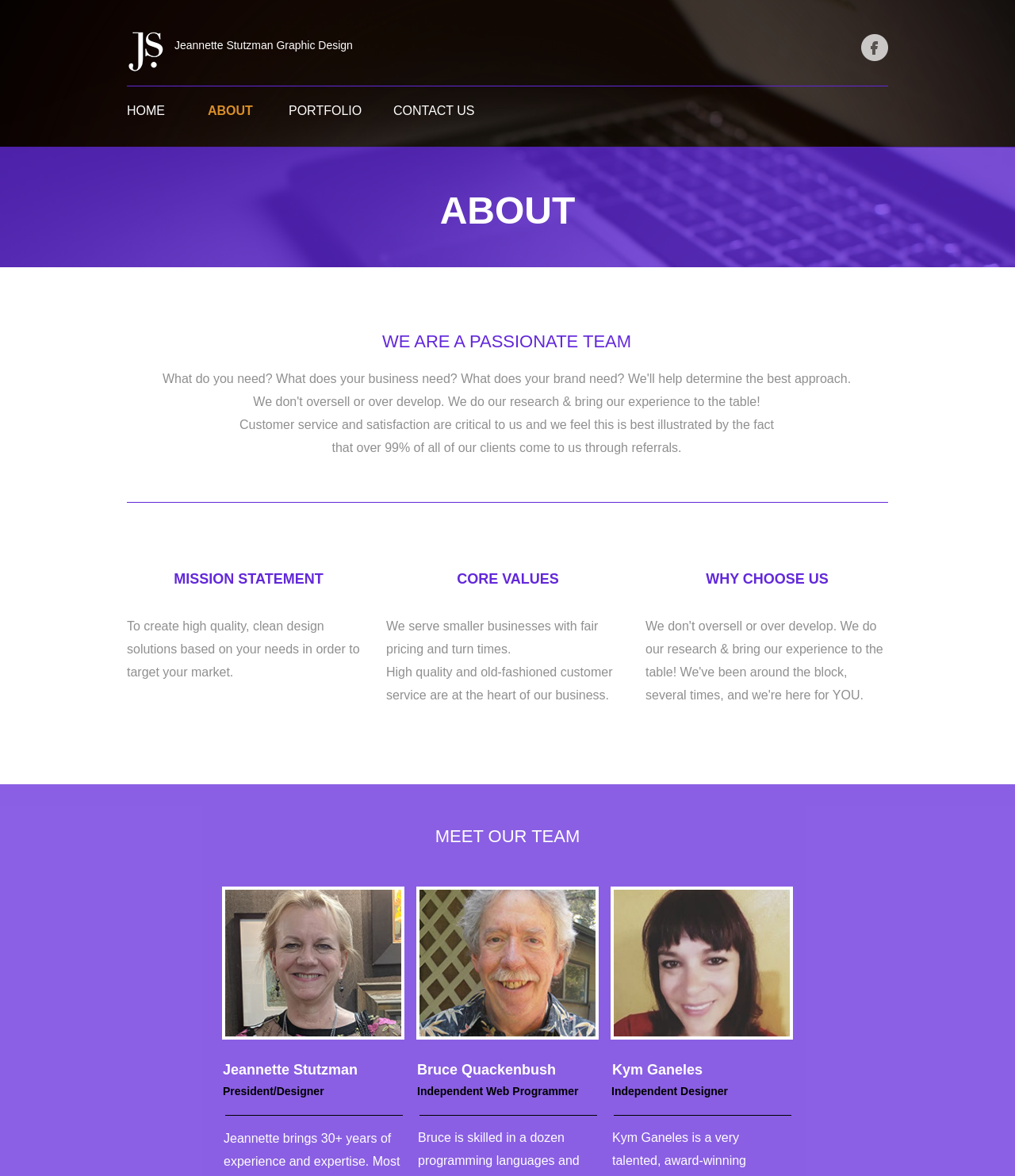Utilize the details in the image to thoroughly answer the following question: What is the name of the graphic design company?

The name of the company can be found at the top of the webpage, which is 'Jeannette Stutzman Graphic Design'.